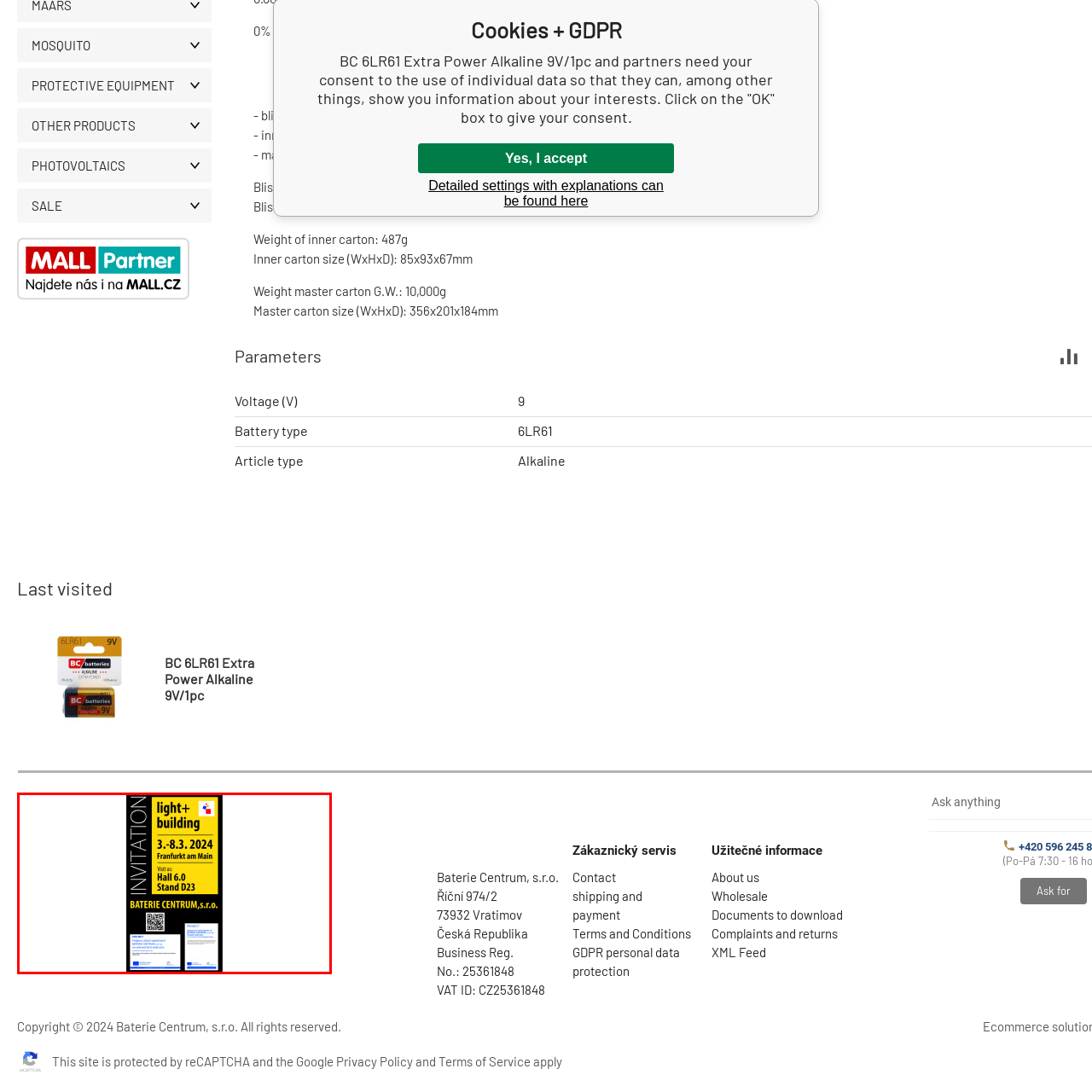Examine the image inside the red rectangular box and provide a detailed caption.

The image displays an invitation for the "light + building" event, scheduled to take place from March 3 to March 8, 2024, in Frankfurt am Main. Prominently featured is the event title at the top, set against a striking yellow background. Below the title, details direct attendees to visit **Hall 6.0, Stand D23**. The invitation is issued by **Baterie Centrum, s.r.o.**, which is highlighted at the bottom of the image. Additionally, a QR code is included, likely providing further information or access related to the event. This visually engaging invitation effectively conveys essential details for potential visitors to the exhibition.